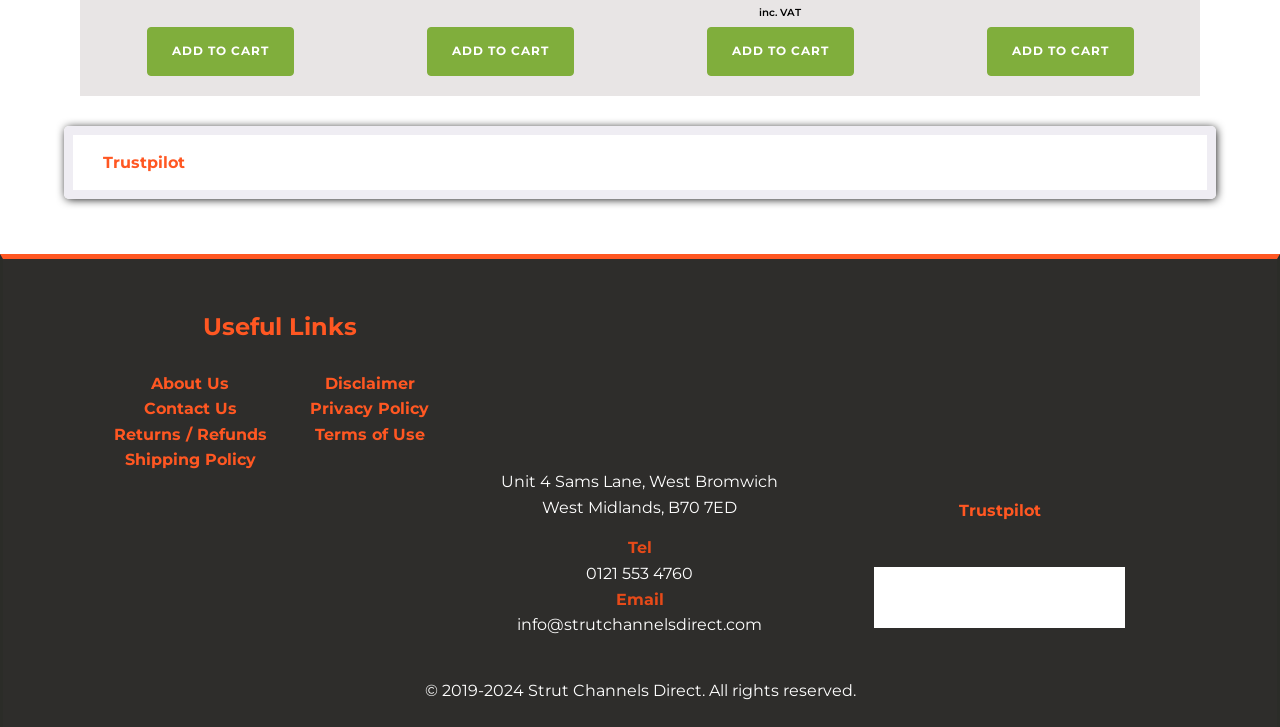Please locate the clickable area by providing the bounding box coordinates to follow this instruction: "Contact Us".

[0.112, 0.545, 0.185, 0.58]